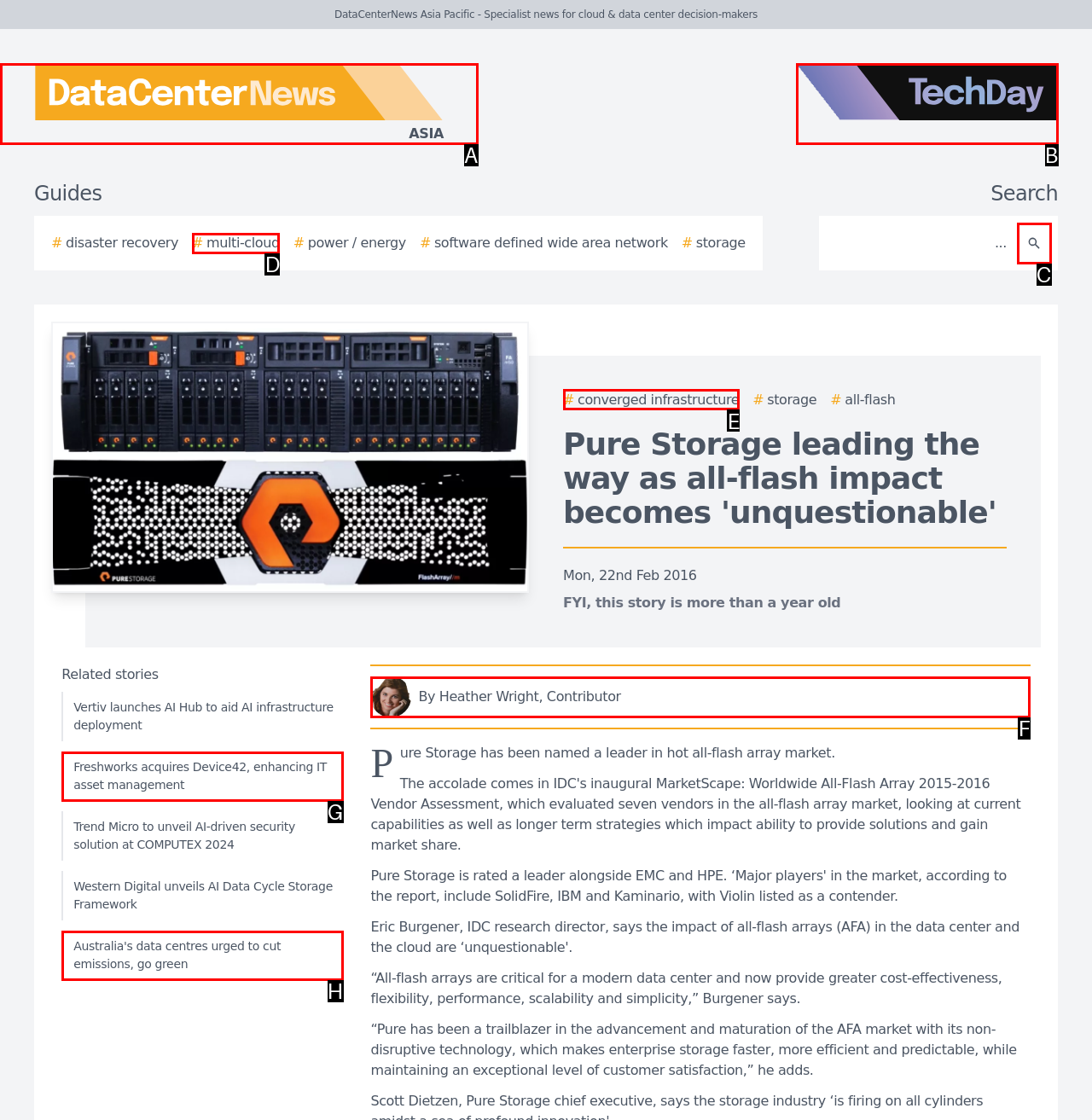Tell me which one HTML element I should click to complete the following instruction: Read the story about converged infrastructure
Answer with the option's letter from the given choices directly.

E